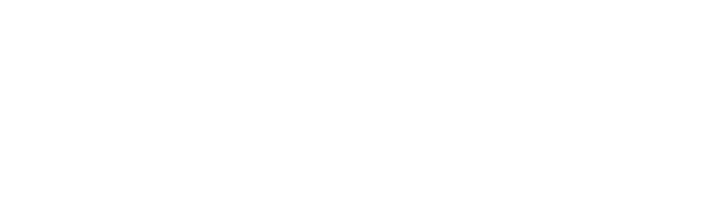What aspect of writing is emphasized in the image?
Using the screenshot, give a one-word or short phrase answer.

Creative aspect